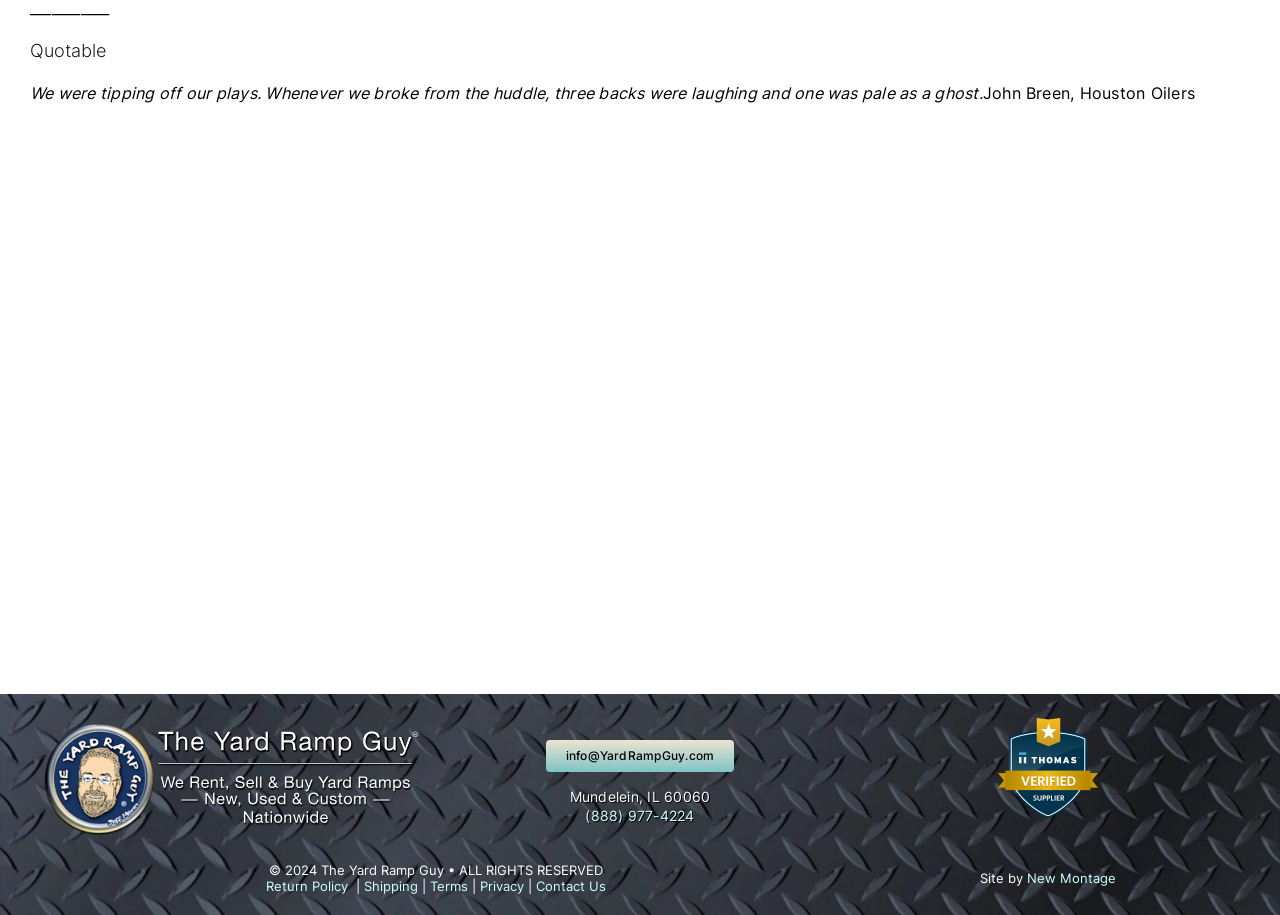What is the company name? Refer to the image and provide a one-word or short phrase answer.

Yard Ramp Guy